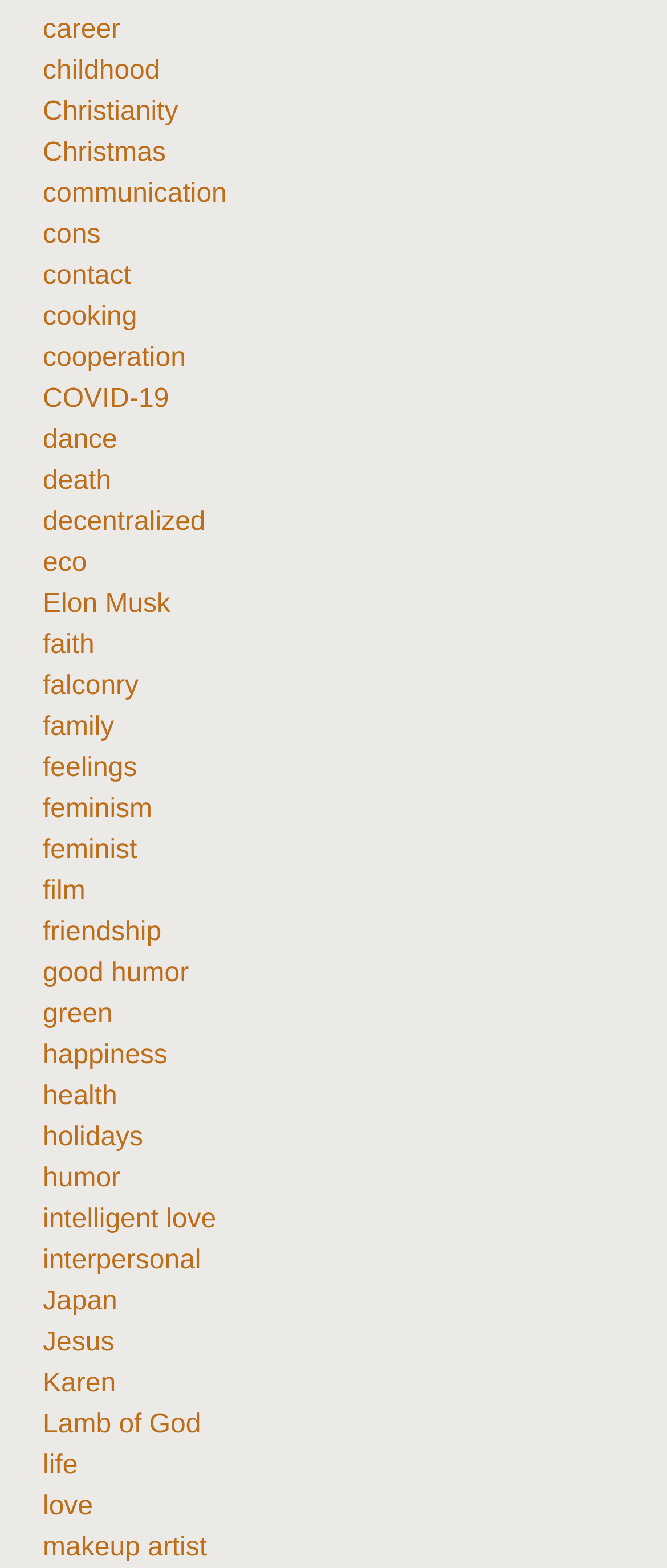Give a concise answer using only one word or phrase for this question:
How many links are related to emotions or feelings?

4